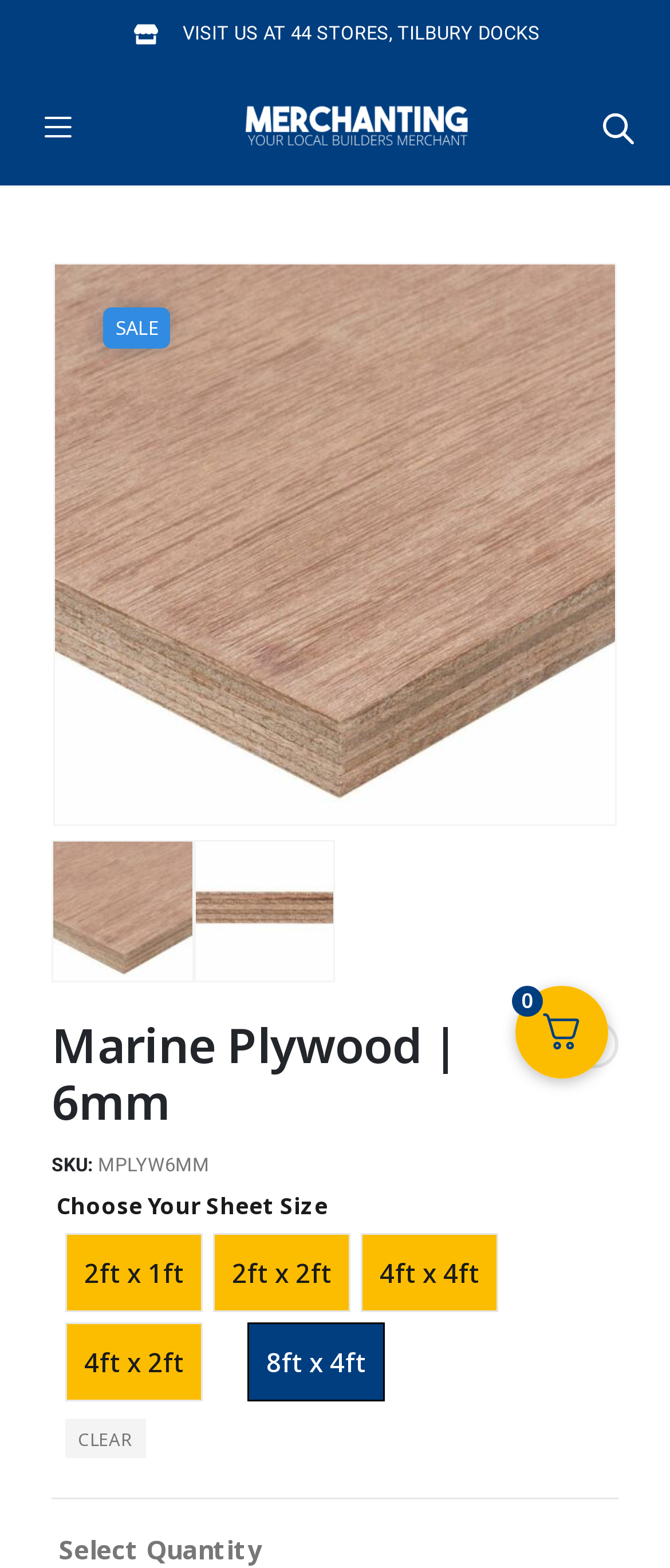Refer to the screenshot and give an in-depth answer to this question: What is the SKU of the product?

I found the SKU of the product by looking at the text 'SKU: MPLYW6MM' which explicitly states the SKU of the product.